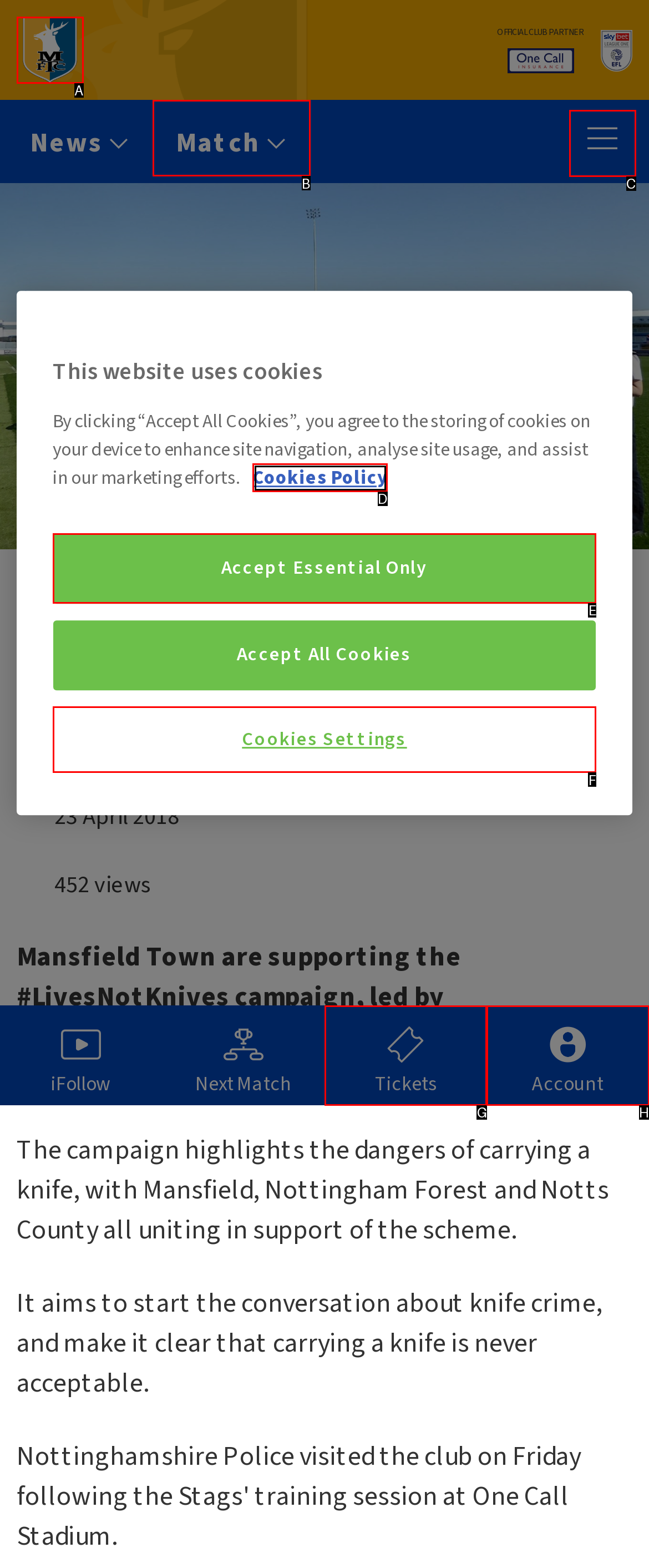Given the description: Accept Essential Only
Identify the letter of the matching UI element from the options.

E